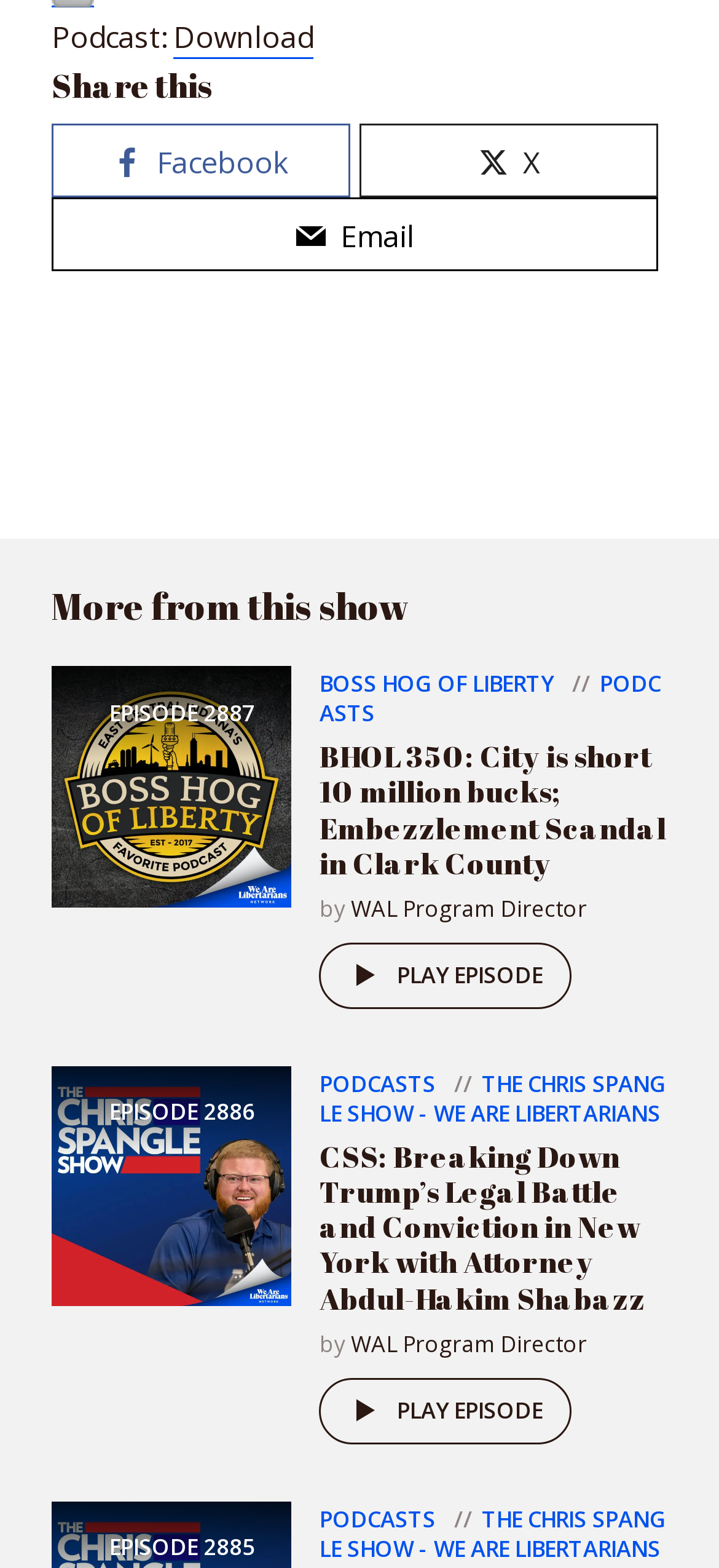Determine the bounding box coordinates of the clickable element to complete this instruction: "Share this on Facebook". Provide the coordinates in the format of four float numbers between 0 and 1, [left, top, right, bottom].

[0.072, 0.079, 0.487, 0.126]